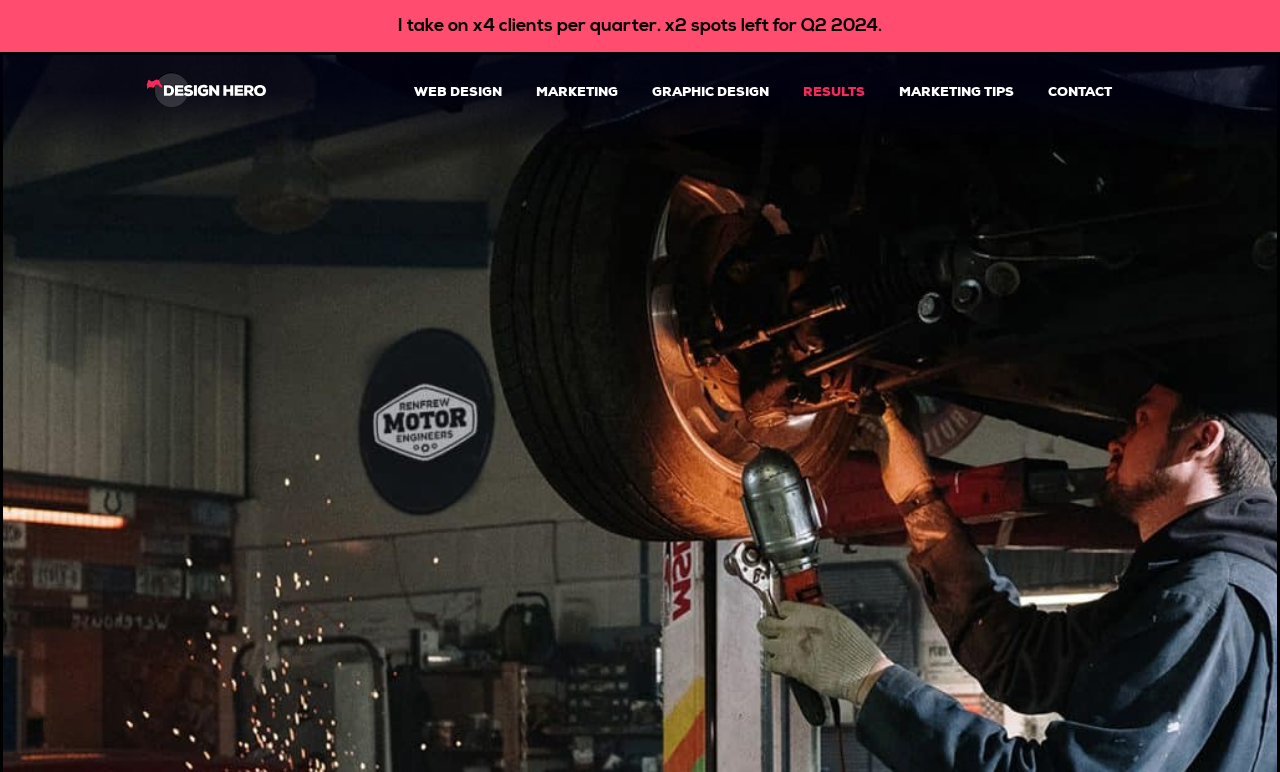How many navigation links are present on the webpage?
Examine the screenshot and reply with a single word or phrase.

6